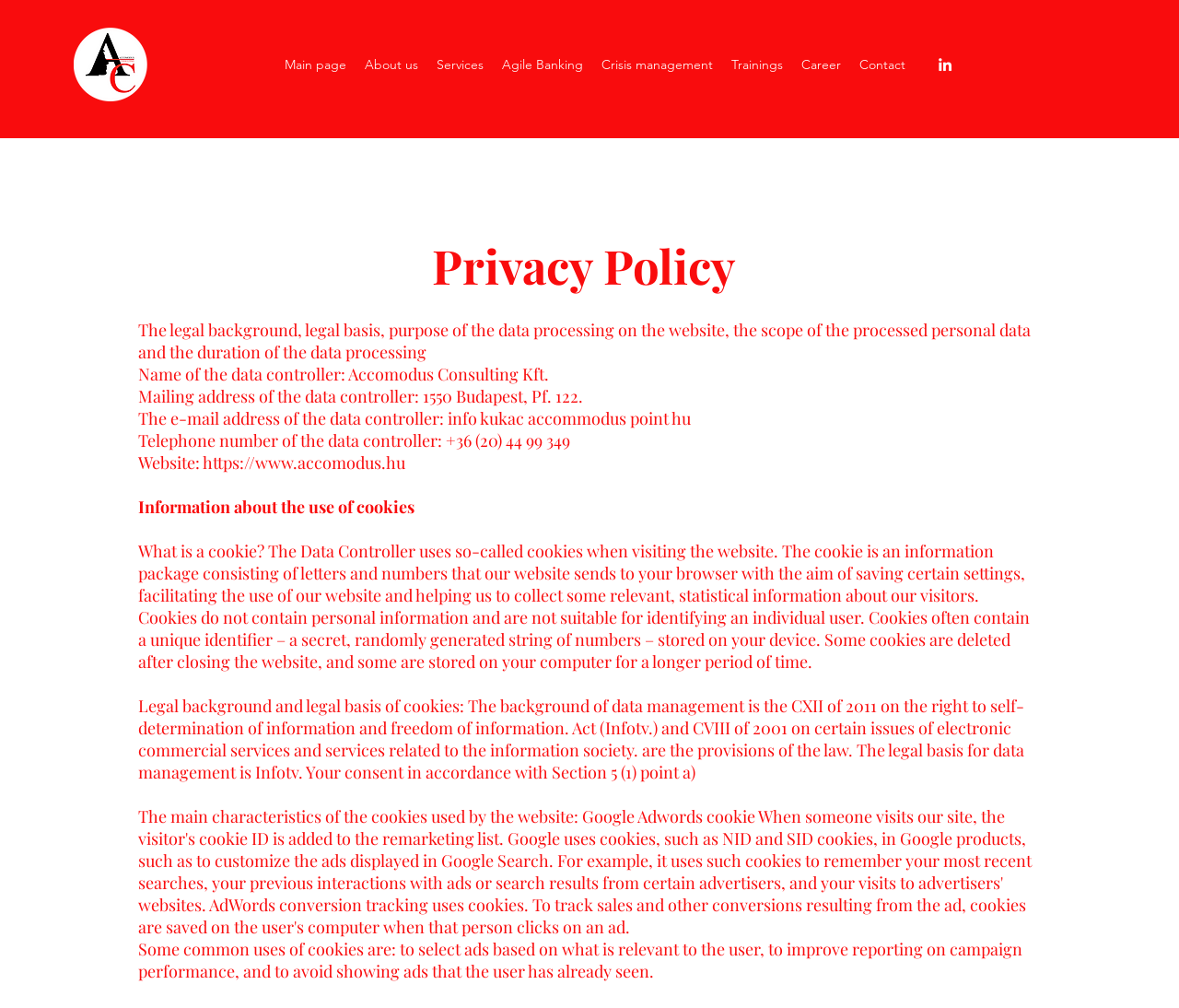What is the name of the data controller?
Answer the question with a single word or phrase derived from the image.

Accomodus Consulting Kft.